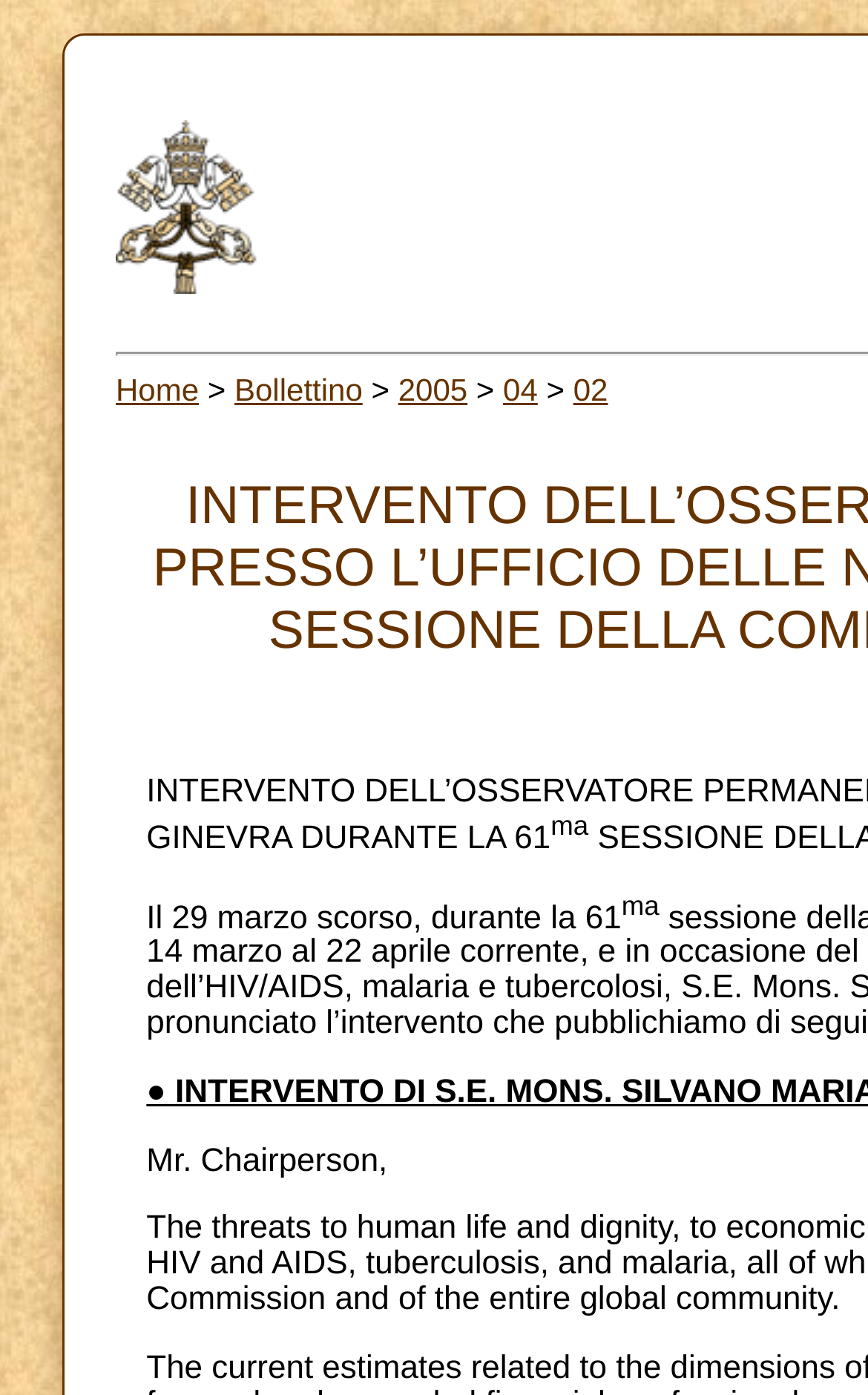Describe every aspect of the webpage in a detailed manner.

The webpage appears to be an article or a speech transcript from the Vatican website. At the top-left corner, there is a logo of the Vatican, which is an image linked to the website's homepage. Next to the logo, there are several links to navigate to different sections of the website, including "Home", "Bollettino", and specific dates in 2005.

Below the navigation links, the main content of the webpage begins. The title of the article or speech is "INTERVENTO DELL’OSSERVATORE PERMANENTE DELLA SANTA SEDE PRESSO L’UFFICIO DELLE NAZIONI UNITE A GINEVRA DURANTE LA 61ma SESSIONE DELLA COMMISSIONE DEI DIRITTI UMANI", which is a long phrase in Italian.

The main content is a speech transcript, which starts with the phrase "Il 29 marzo scorso, durante la 61" (meaning "On March 29, during the 61st") and continues with the speaker addressing the chairperson, "Mr. Chairperson". There are superscript numbers scattered throughout the text, indicating footnotes or references.